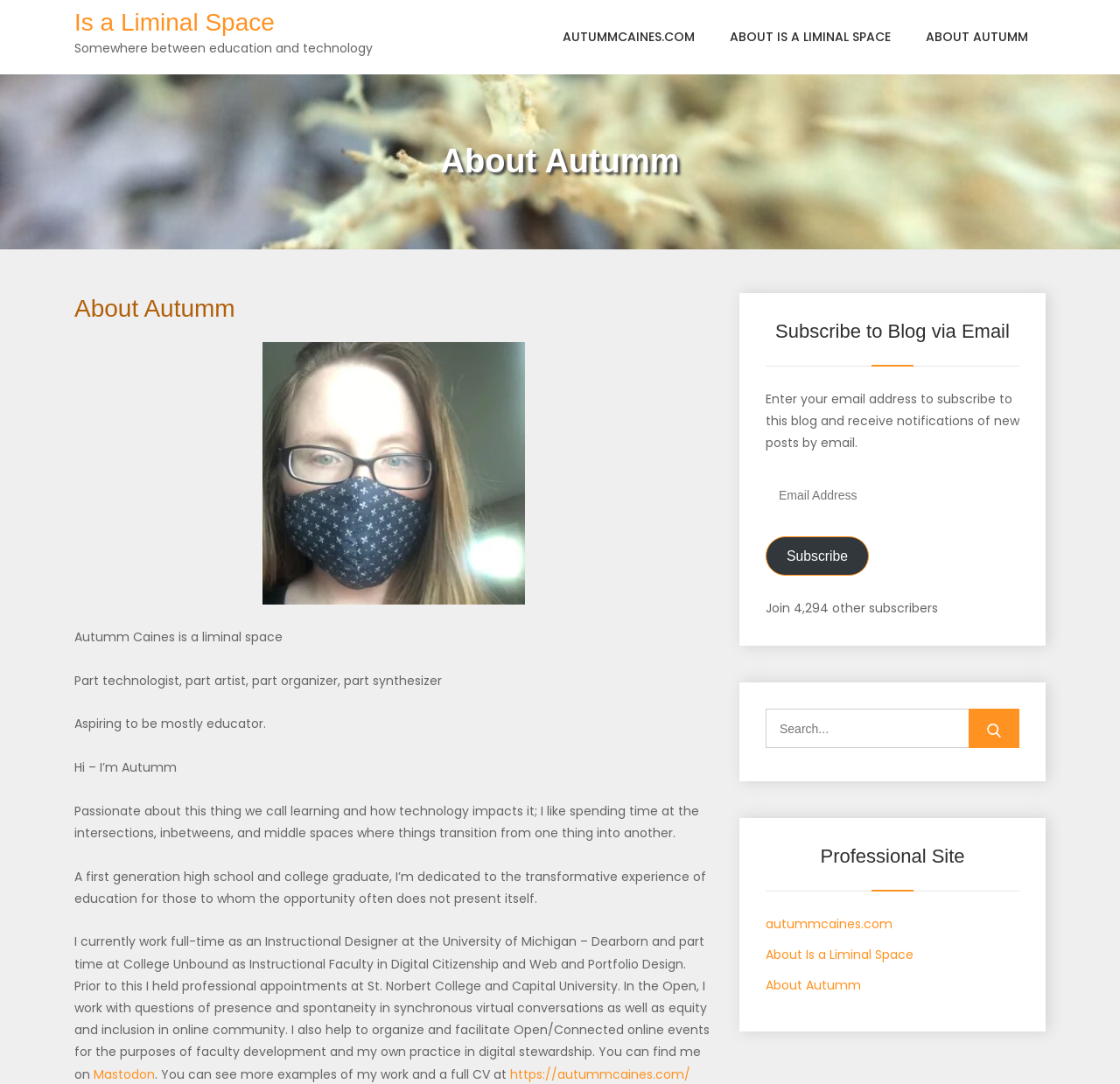Locate the bounding box coordinates of the element to click to perform the following action: 'Contact us via email'. The coordinates should be given as four float values between 0 and 1, in the form of [left, top, right, bottom].

None